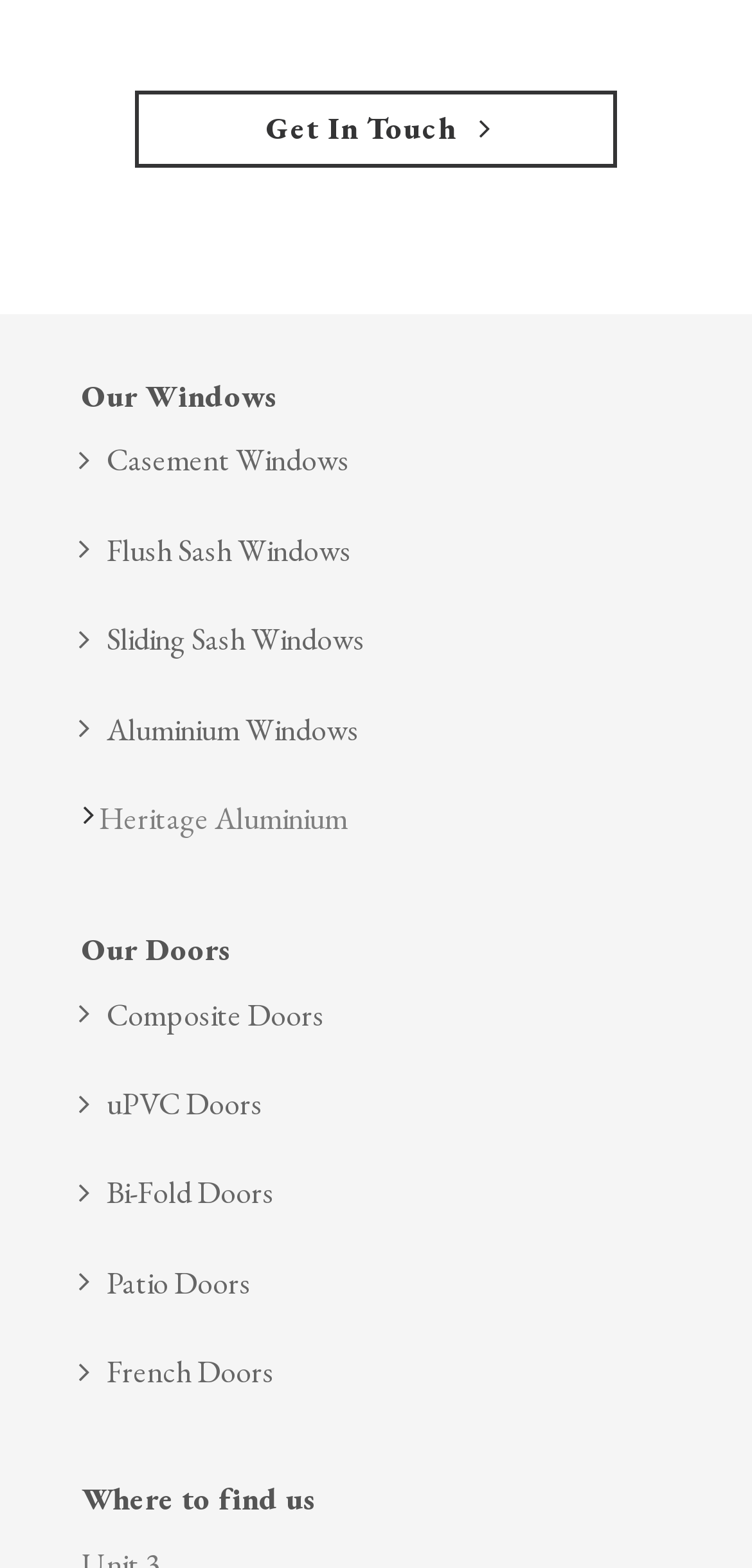Determine the bounding box coordinates of the clickable element to complete this instruction: "Get in touch with the company". Provide the coordinates in the format of four float numbers between 0 and 1, [left, top, right, bottom].

[0.179, 0.058, 0.821, 0.107]